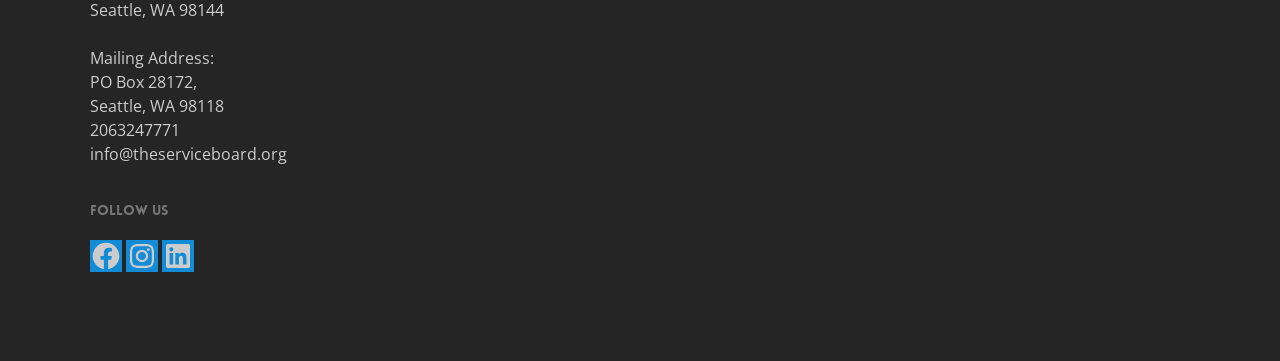What social media platforms can you follow the organization on?
Please give a detailed answer to the question using the information shown in the image.

Under the 'Follow Us' heading, there are three links to social media platforms: Facebook, Instagram, and LinkedIn. These links are listed horizontally and are clickable.